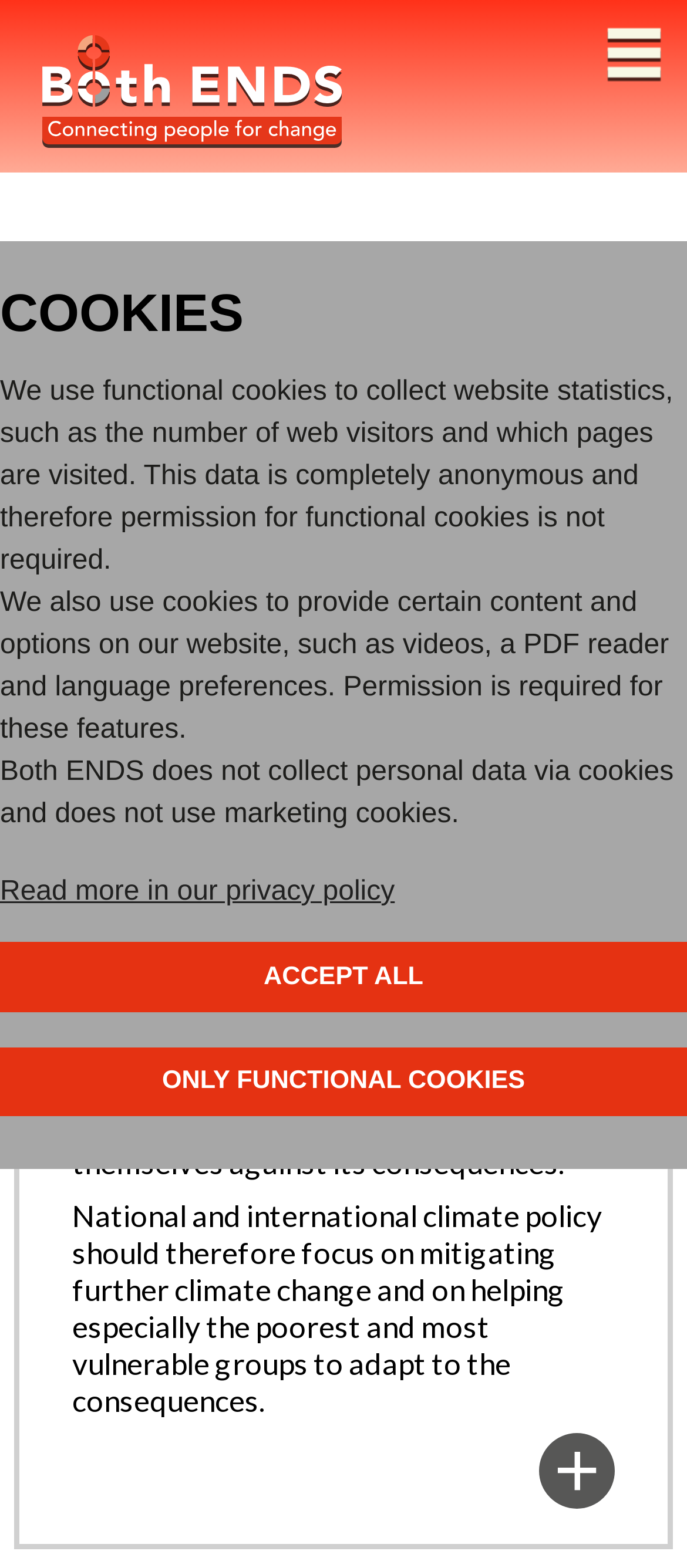Provide your answer to the question using just one word or phrase: What is the name of the organization?

Both ENDS